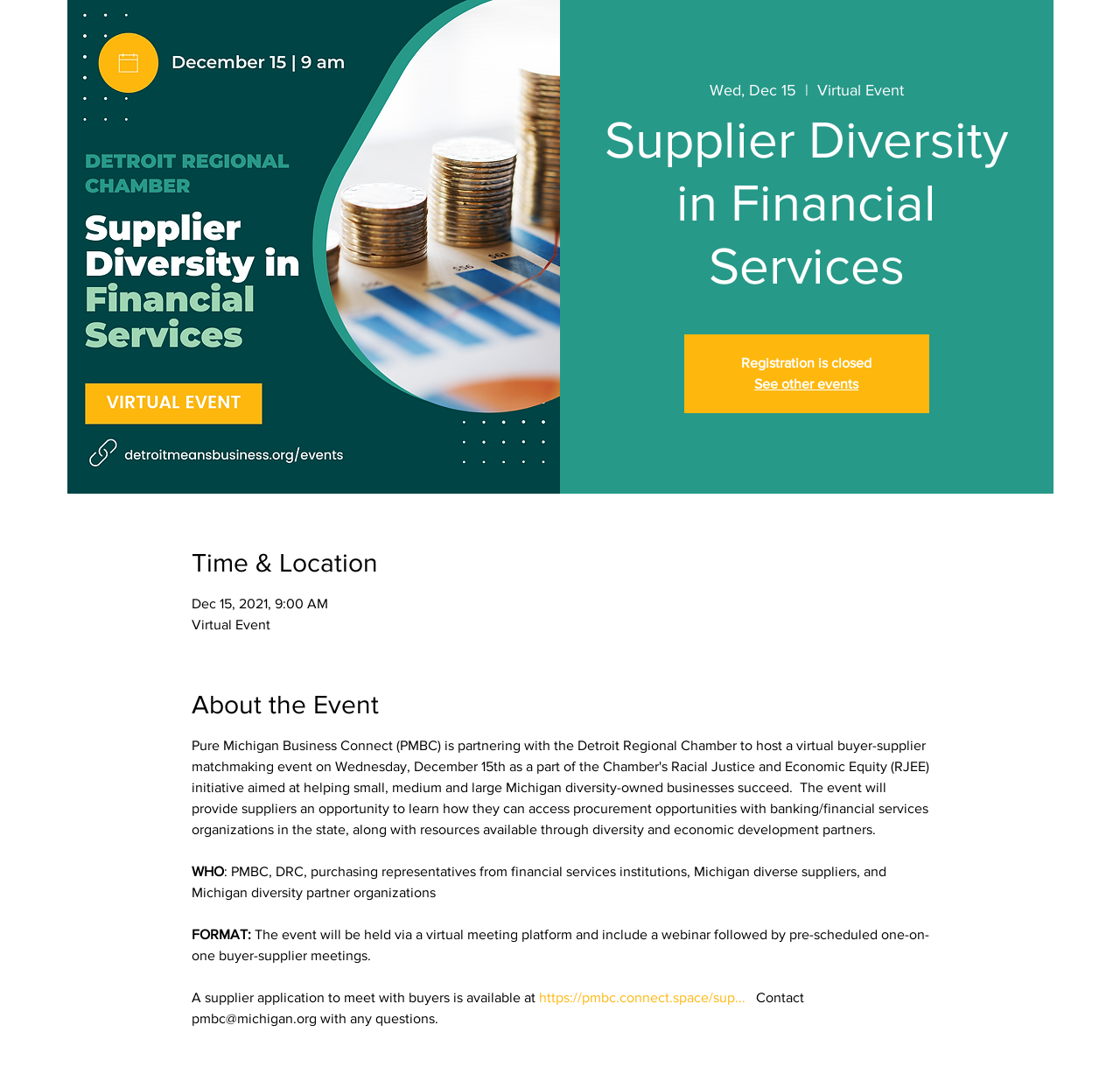What is the date of the virtual event?
Use the image to give a comprehensive and detailed response to the question.

I found the date of the virtual event by looking at the StaticText element with the content 'Wed, Dec 15' and 'Dec 15, 2021, 9:00 AM' which indicates the date of the event.